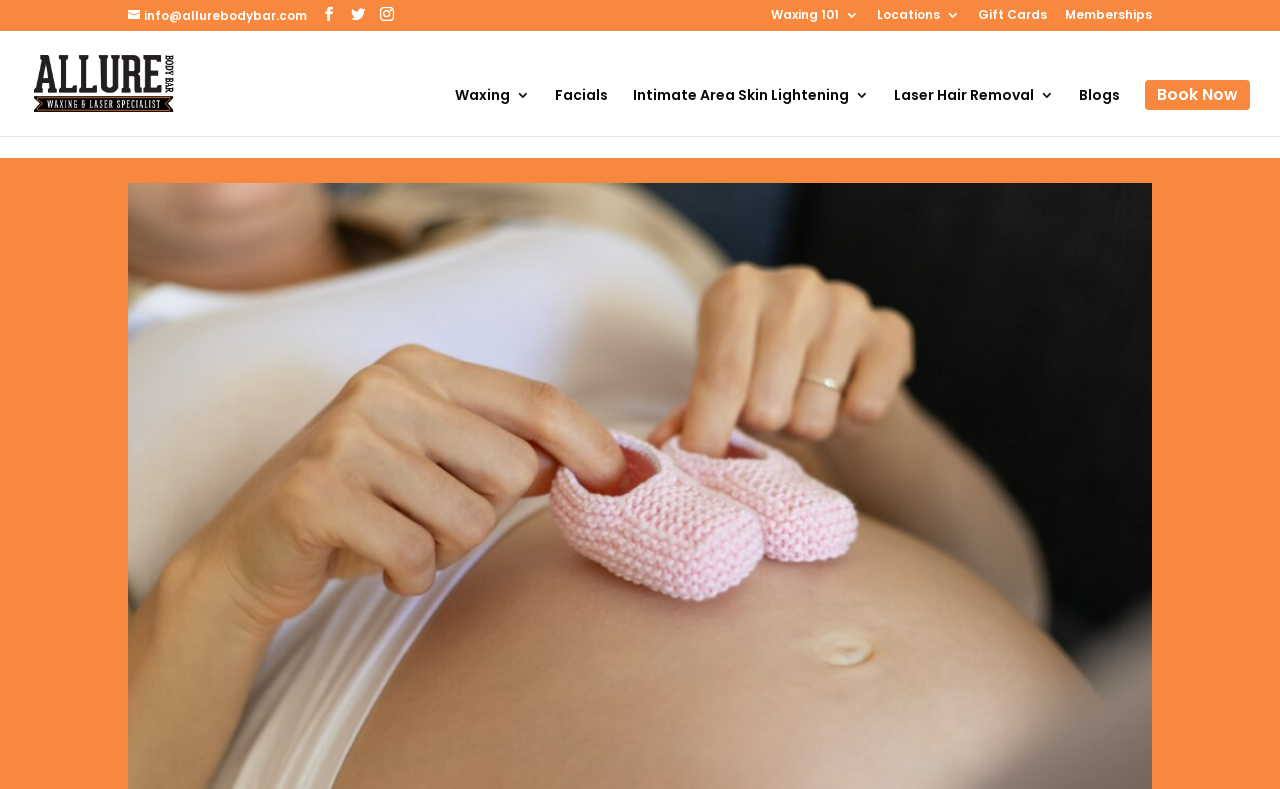Given the element description: "name="s" placeholder="Search …" title="Search for:"", predict the bounding box coordinates of this UI element. The coordinates must be four float numbers between 0 and 1, given as [left, top, right, bottom].

[0.053, 0.039, 0.953, 0.041]